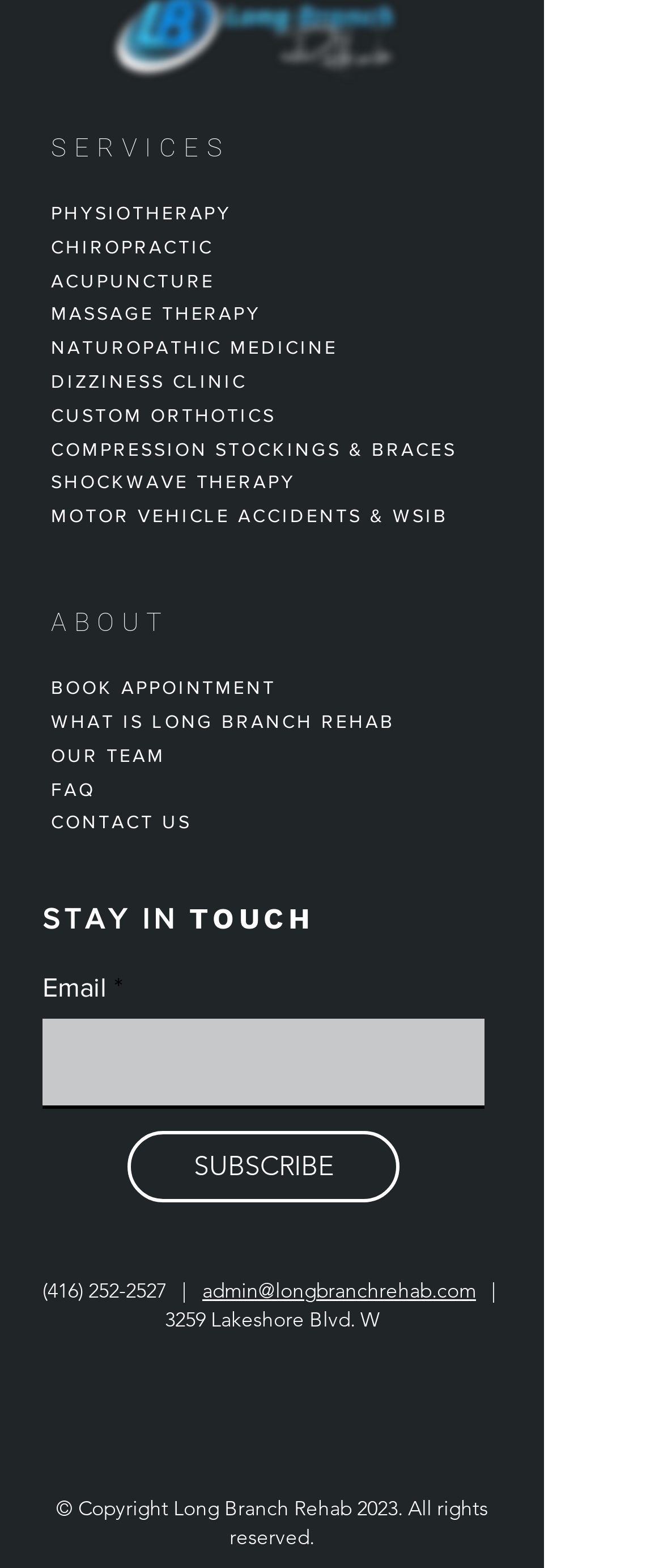Please analyze the image and provide a thorough answer to the question:
How can I contact Long Branch Rehab?

There are multiple ways to contact Long Branch Rehab. The phone number is (416) 252-2527, and the email address is admin@longbranchrehab.com. Additionally, there is a 'CONTACT US' link that can be used to get in touch with them.